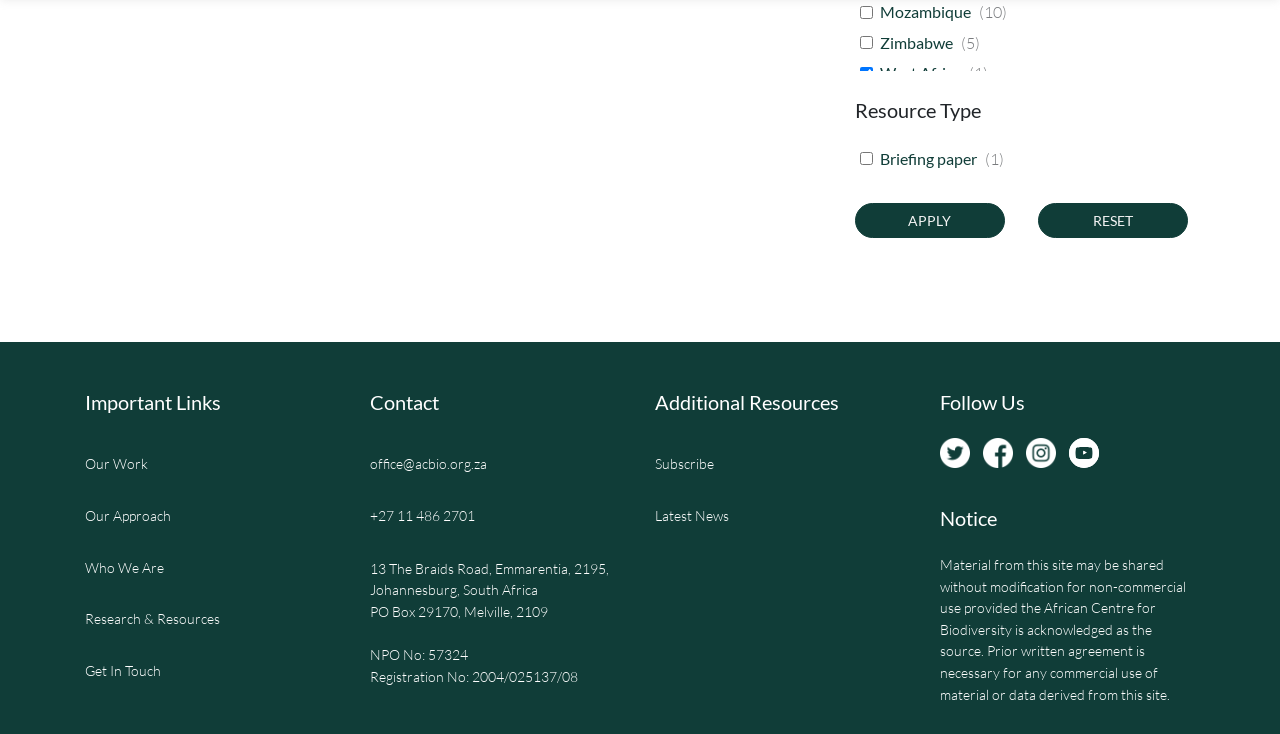Identify the bounding box coordinates for the region to click in order to carry out this instruction: "Subscribe". Provide the coordinates using four float numbers between 0 and 1, formatted as [left, top, right, bottom].

[0.512, 0.6, 0.558, 0.664]